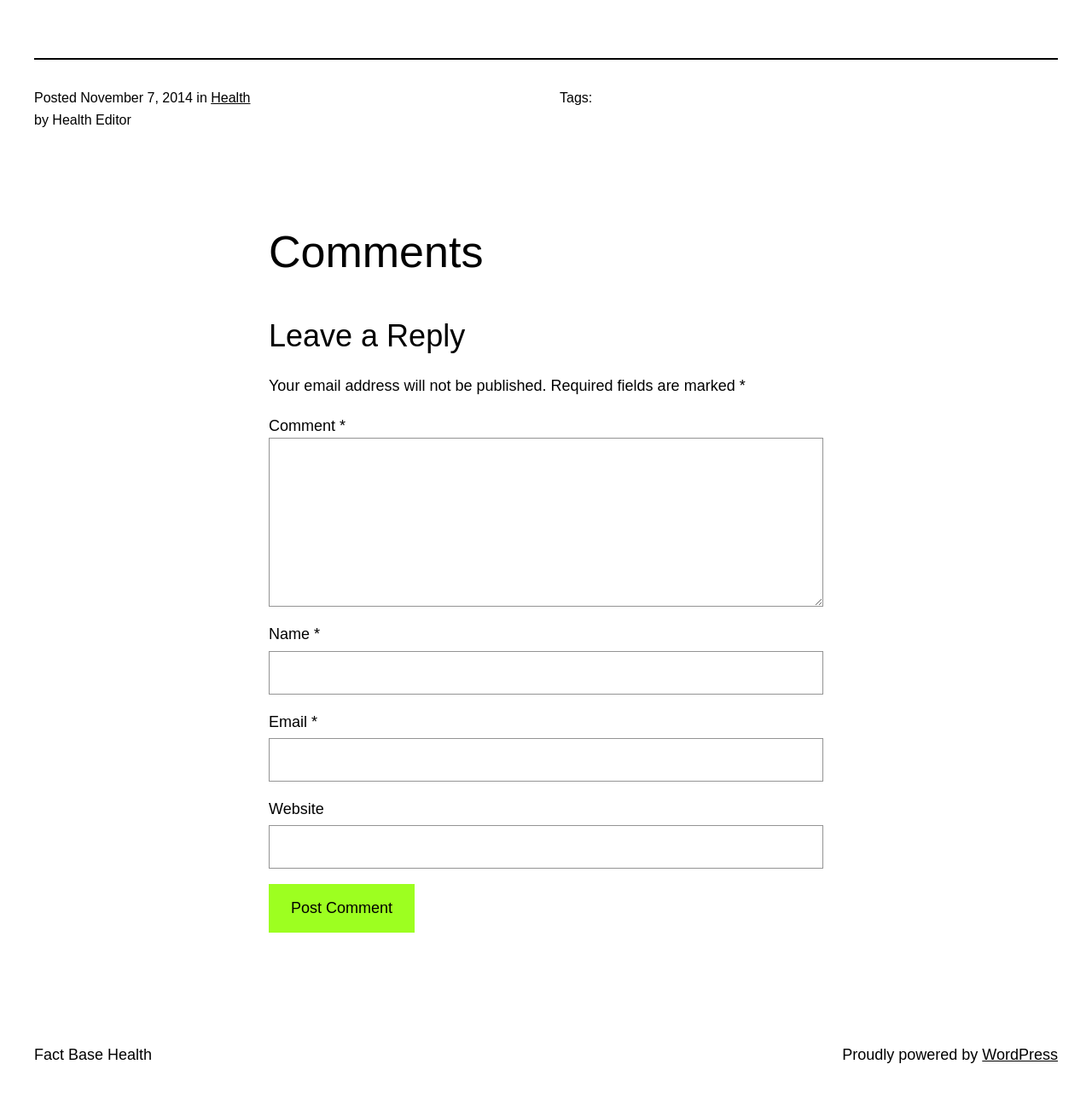Please locate the bounding box coordinates of the element's region that needs to be clicked to follow the instruction: "Type your comment in the 'Comment' field". The bounding box coordinates should be provided as four float numbers between 0 and 1, i.e., [left, top, right, bottom].

[0.246, 0.396, 0.754, 0.549]